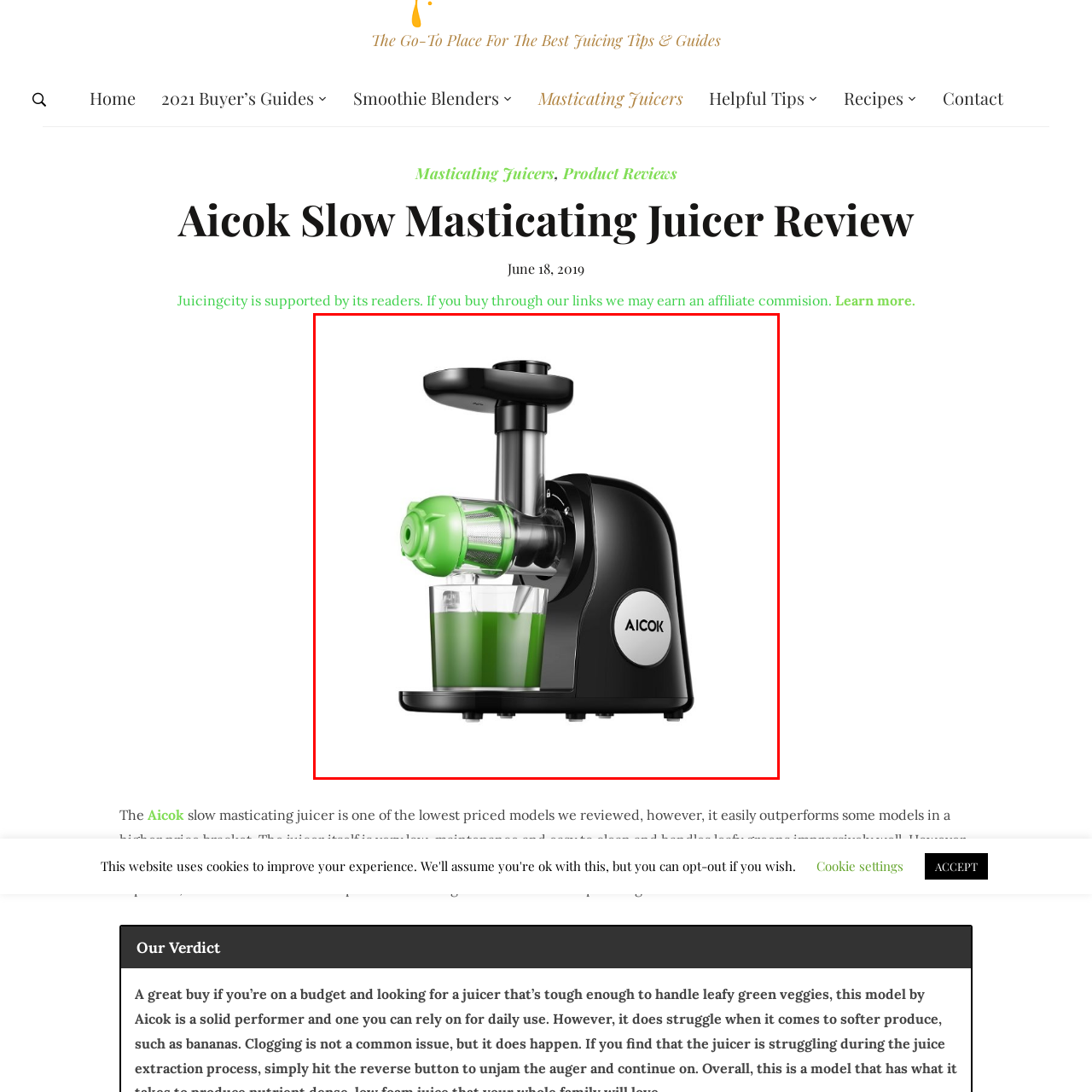Draft a detailed caption for the image located inside the red outline.

This image showcases the sleek design of the Aicok slow masticating juicer, a popular appliance for health enthusiasts. The juicer features a robust black body with a metallic accent, showcasing its modern aesthetic. At the forefront, a vibrant green juice flows into a clear glass, highlighting the appliance's efficiency in extracting fresh and nutritious liquids. The juicer is designed for optimal performance, particularly excelling in juicing leafy greens, making it an ideal choice for crafting healthy beverages at home. With its low-maintenance features and attractive design, this model represents both functionality and style in the kitchen.